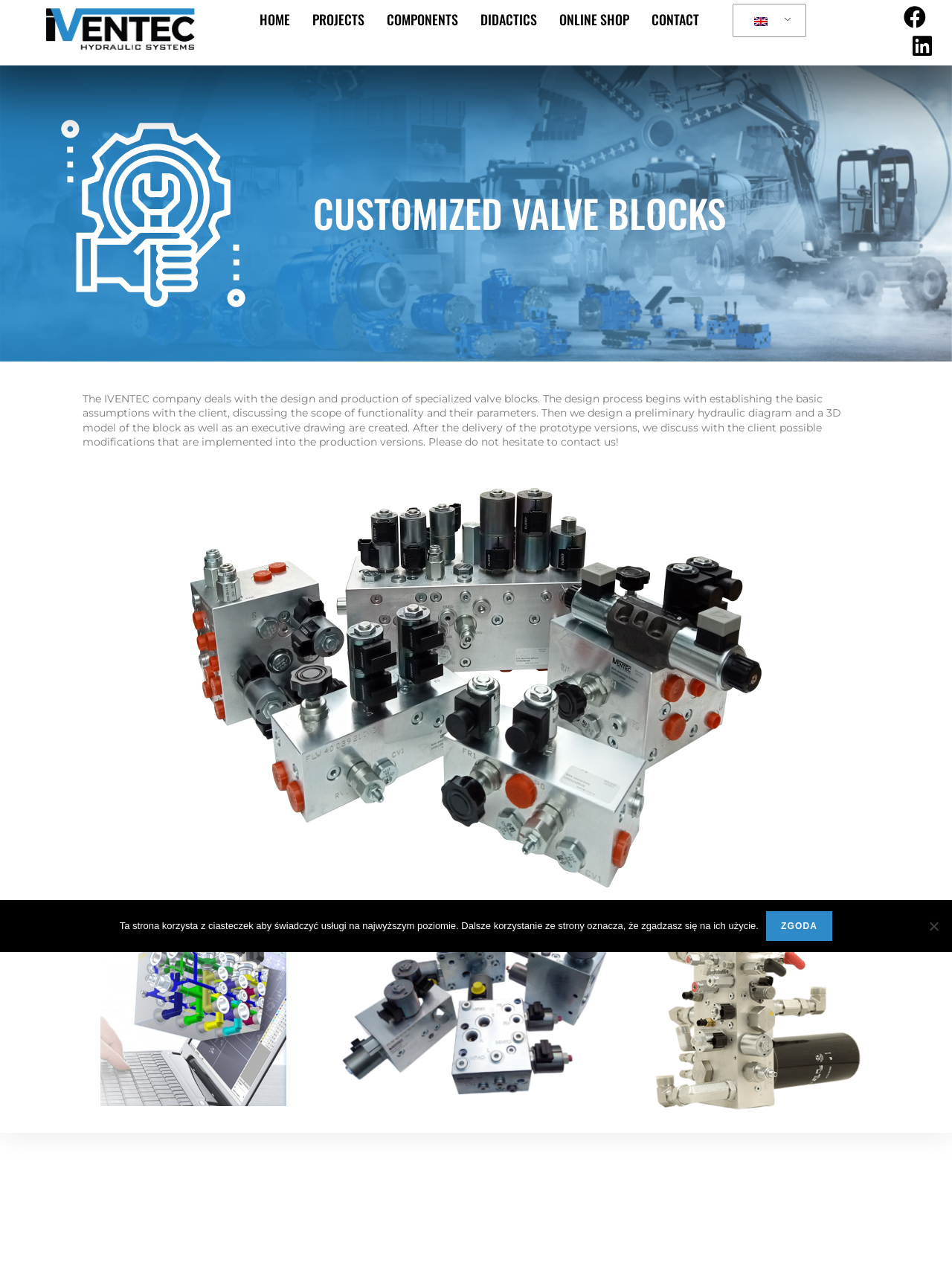What is the company's contact email?
Please answer the question with a detailed and comprehensive explanation.

The contact information section of the webpage lists the company's email as info@iventec.com, which can be used to contact them.